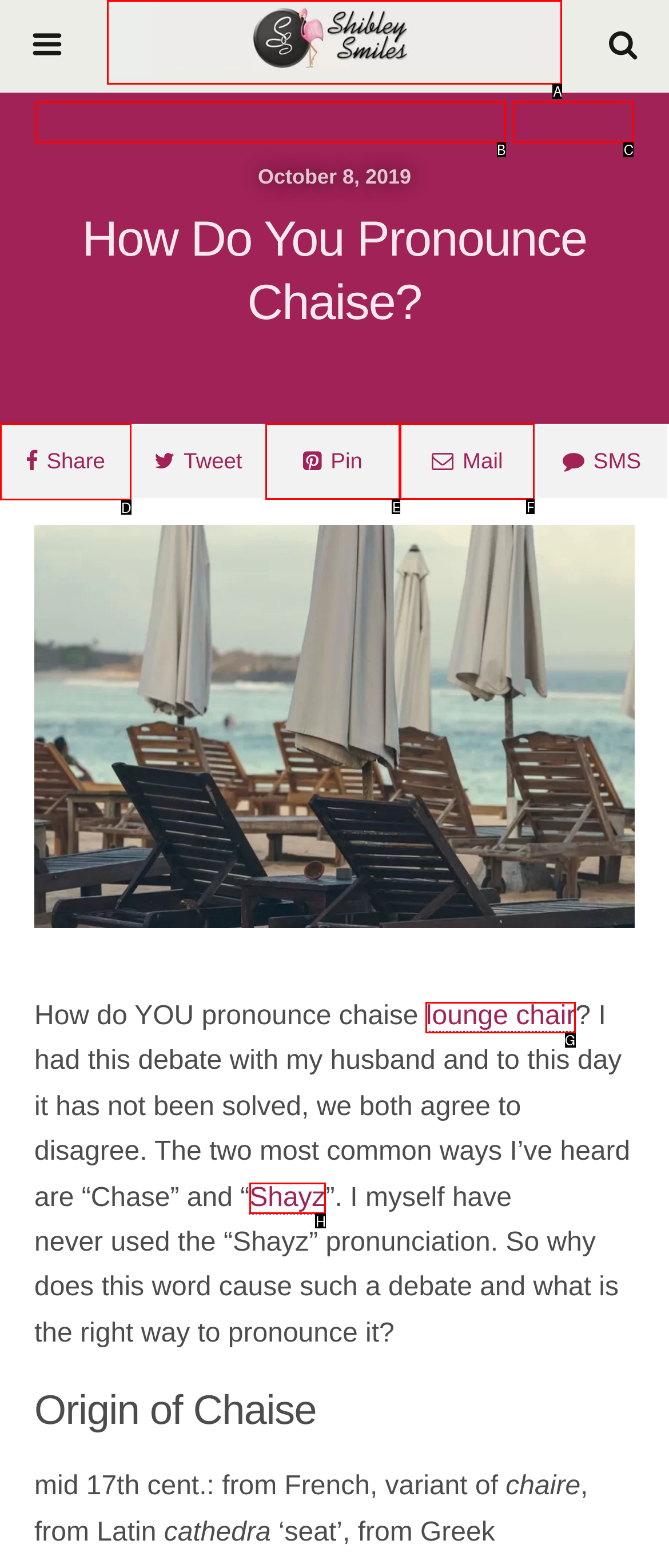Choose the letter of the element that should be clicked to complete the task: Share this article
Answer with the letter from the possible choices.

D